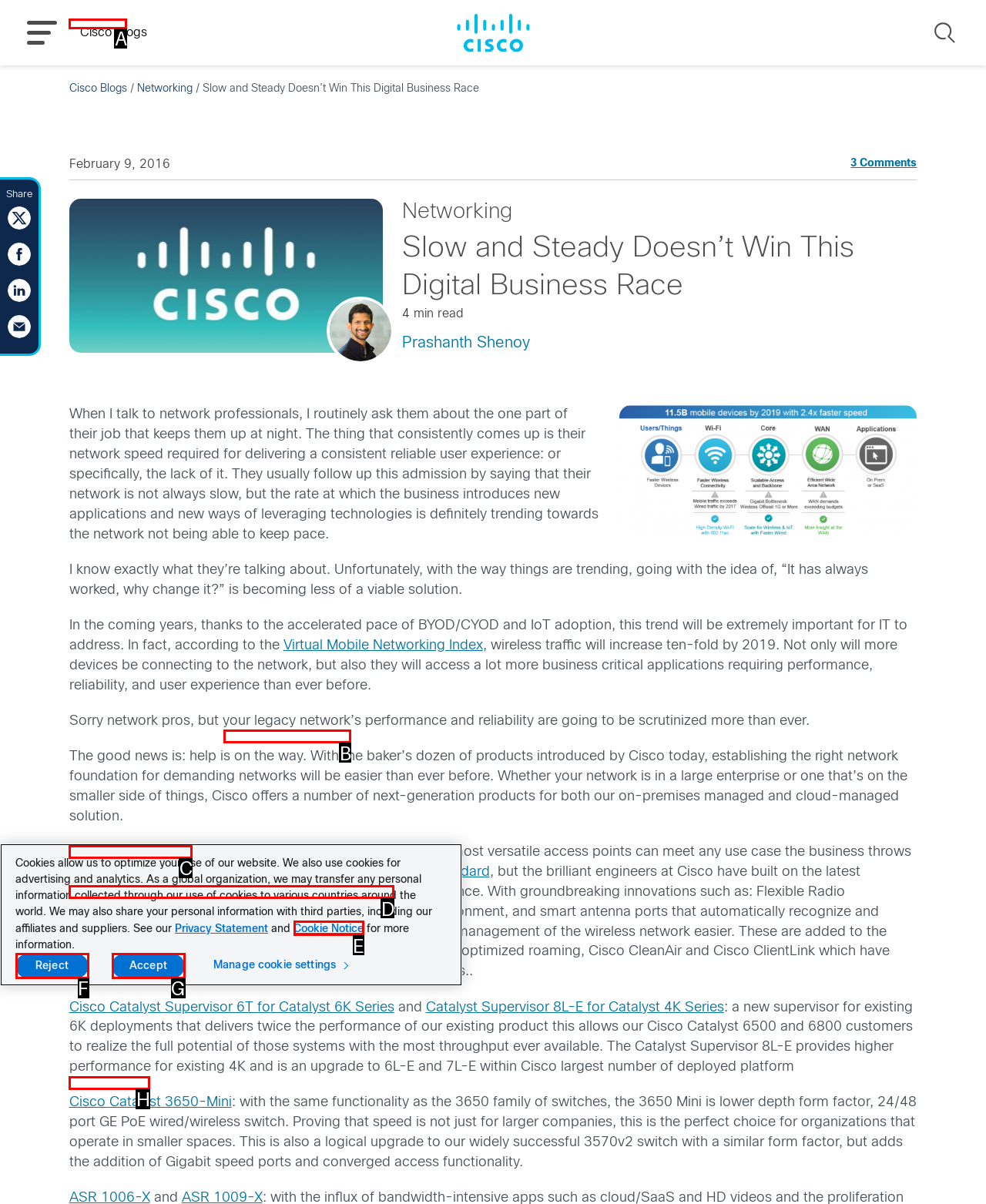Tell me which one HTML element I should click to complete the following task: Learn more about Cisco Aironet 2800 Answer with the option's letter from the given choices directly.

C